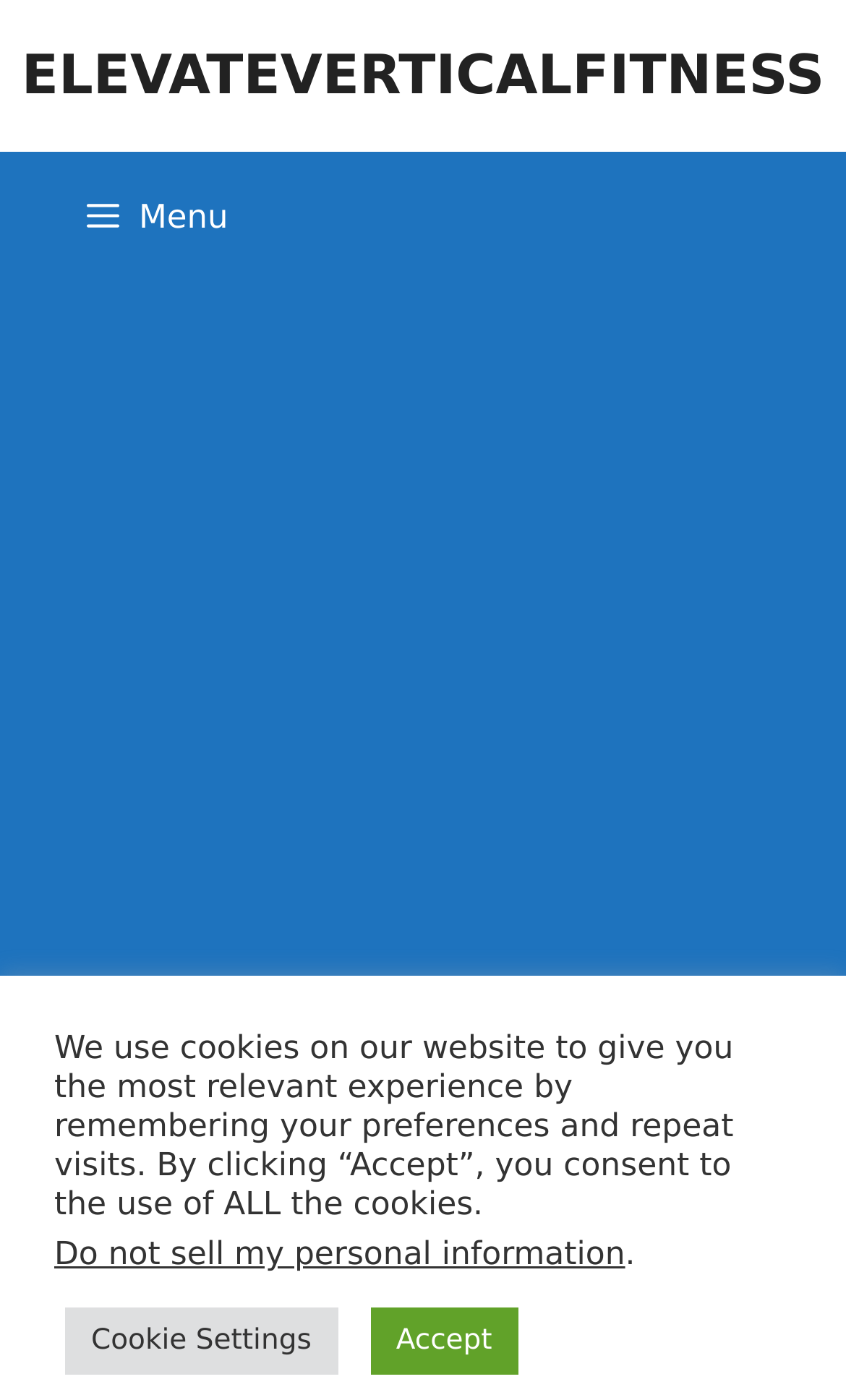Give a concise answer using one word or a phrase to the following question:
How many buttons are present in the cookie settings section?

2